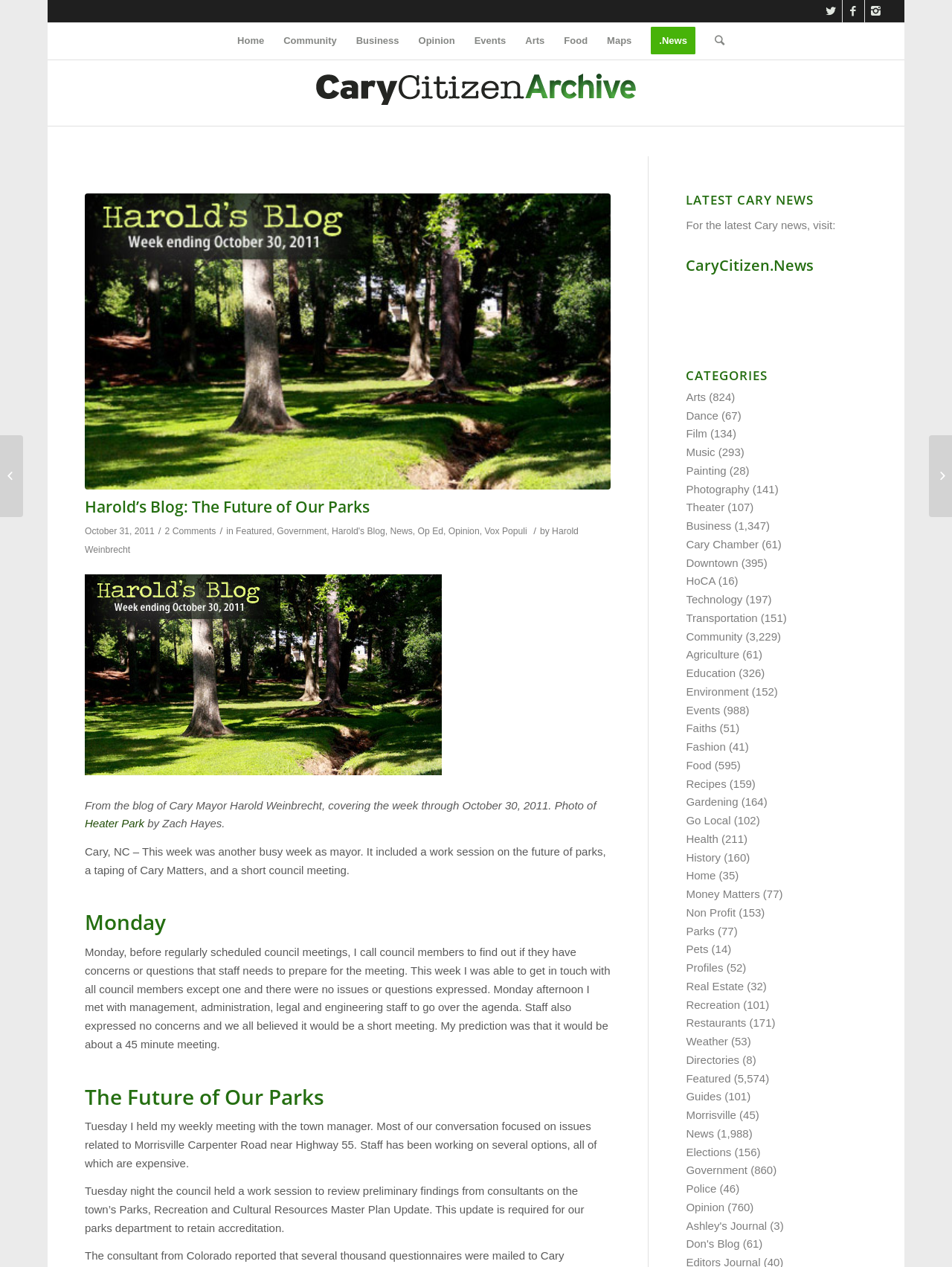From the image, can you give a detailed response to the question below:
What is the topic of the work session held on Tuesday?

I determined the answer by reading the blog post content which mentions that 'Tuesday night the council held a work session to review preliminary findings from consultants on the town’s Parks, Recreation and Cultural Resources Master Plan Update'.